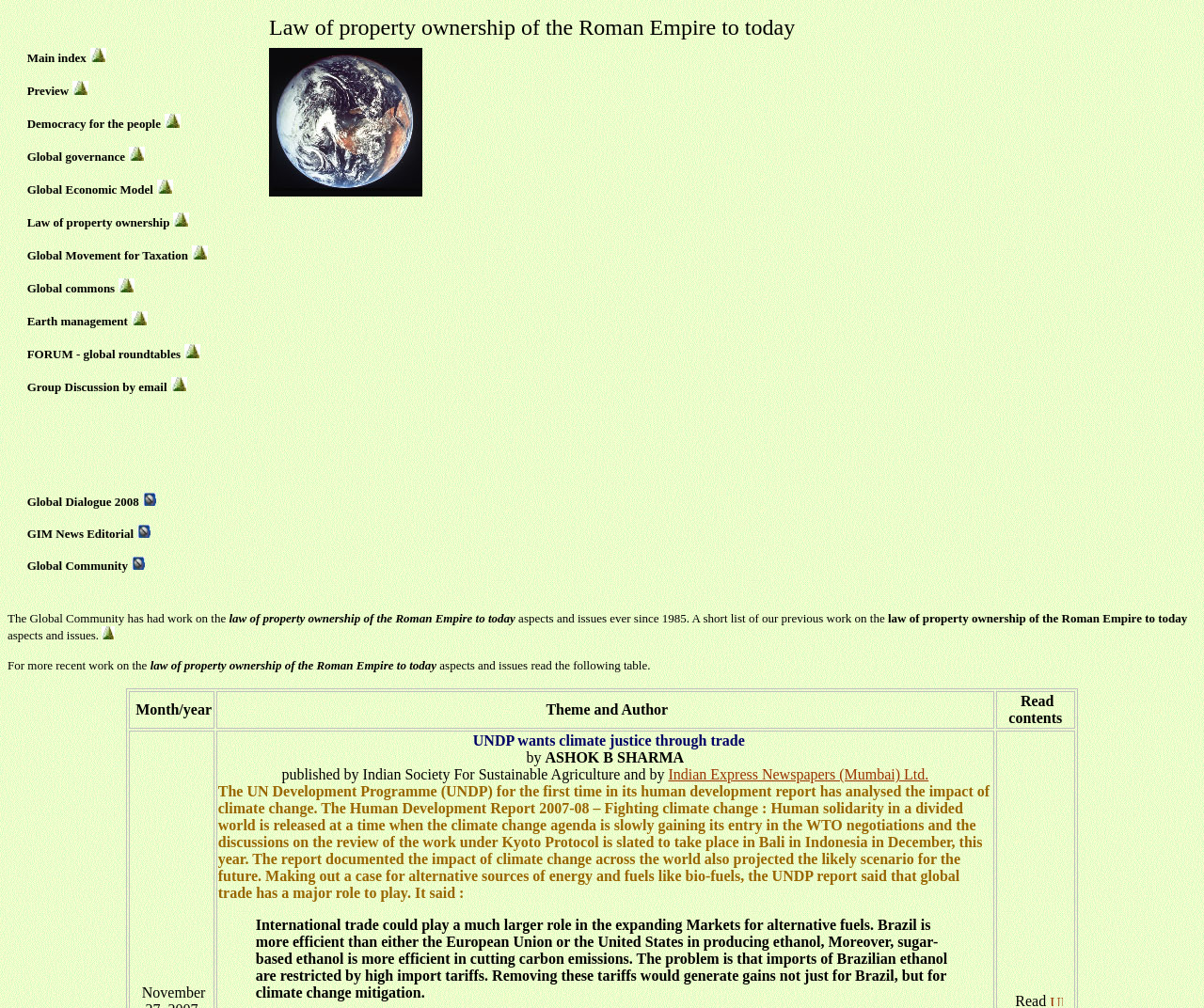What is the main topic of the webpage?
Answer the question in a detailed and comprehensive manner.

The main topic of the webpage is 'Who owns the Earth?' which is evident from the title of the webpage and the various links and texts related to law of property ownership, global governance, and earth management.